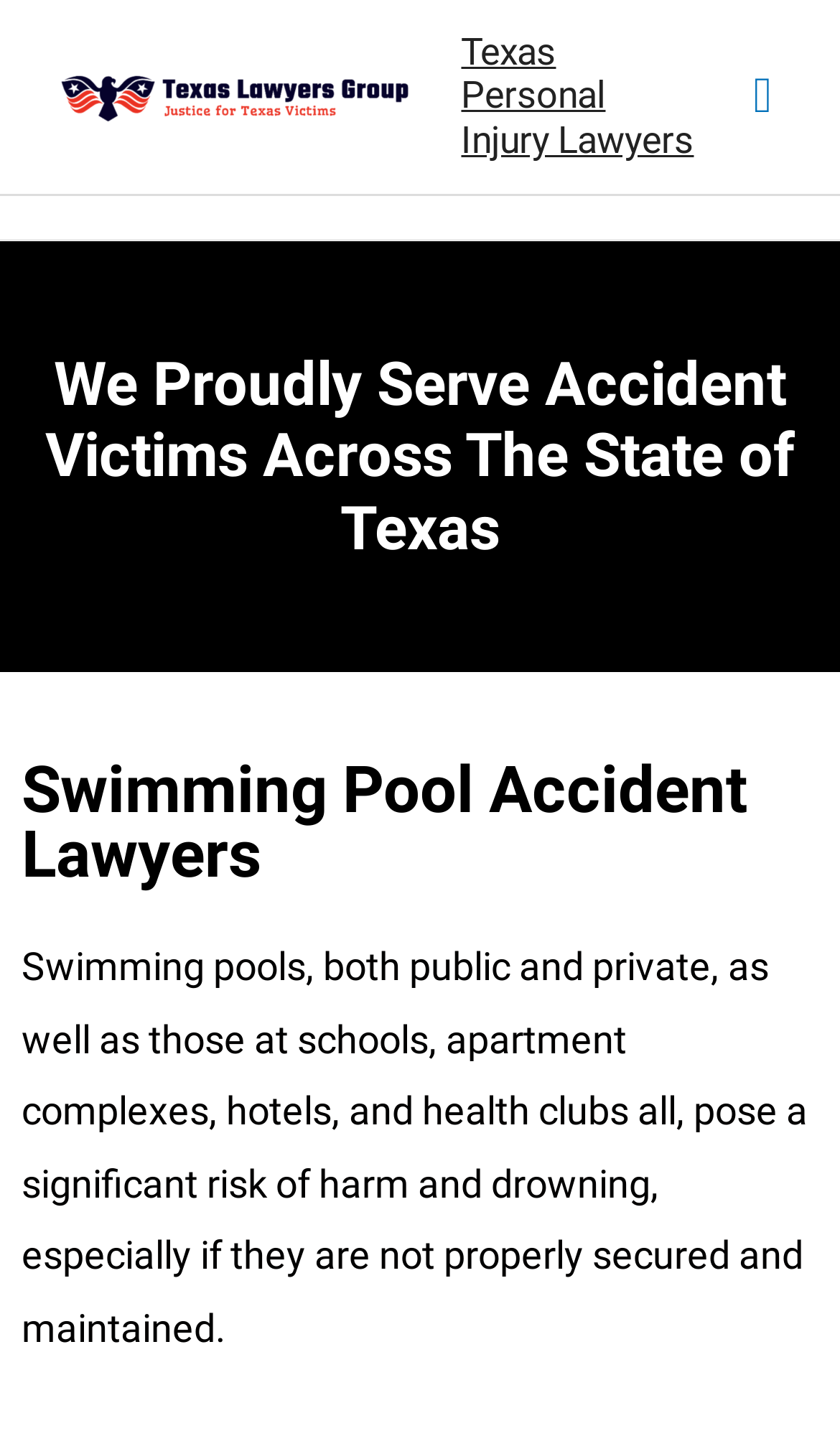What is the purpose of the webpage?
Refer to the image and give a detailed answer to the query.

The webpage appears to be a law firm's webpage, and it provides information about swimming pool accidents and lawyers who can help with such cases, indicating that the purpose of the webpage is to provide legal services to accident victims.